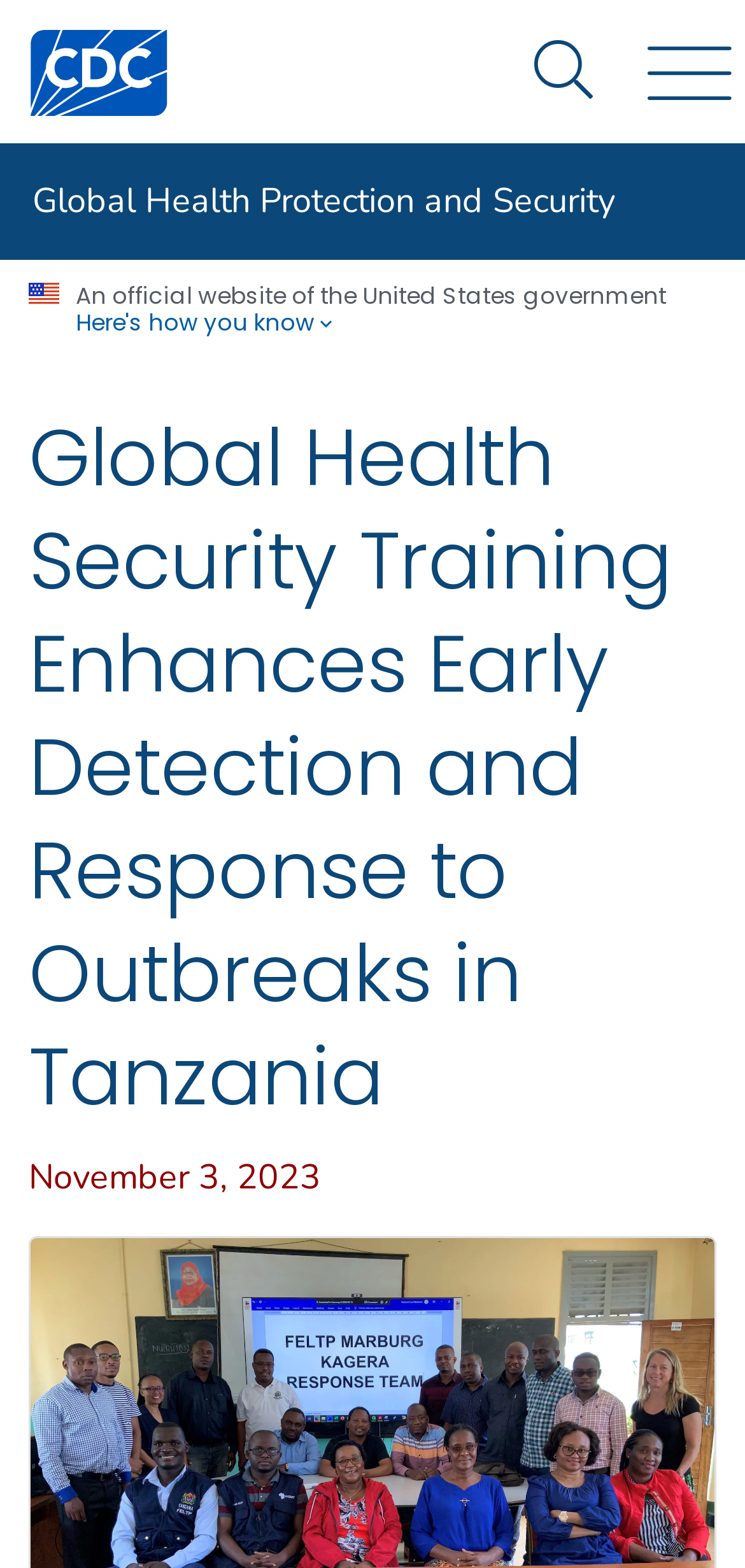What is the type of website?
Based on the screenshot, answer the question with a single word or phrase.

Official government website